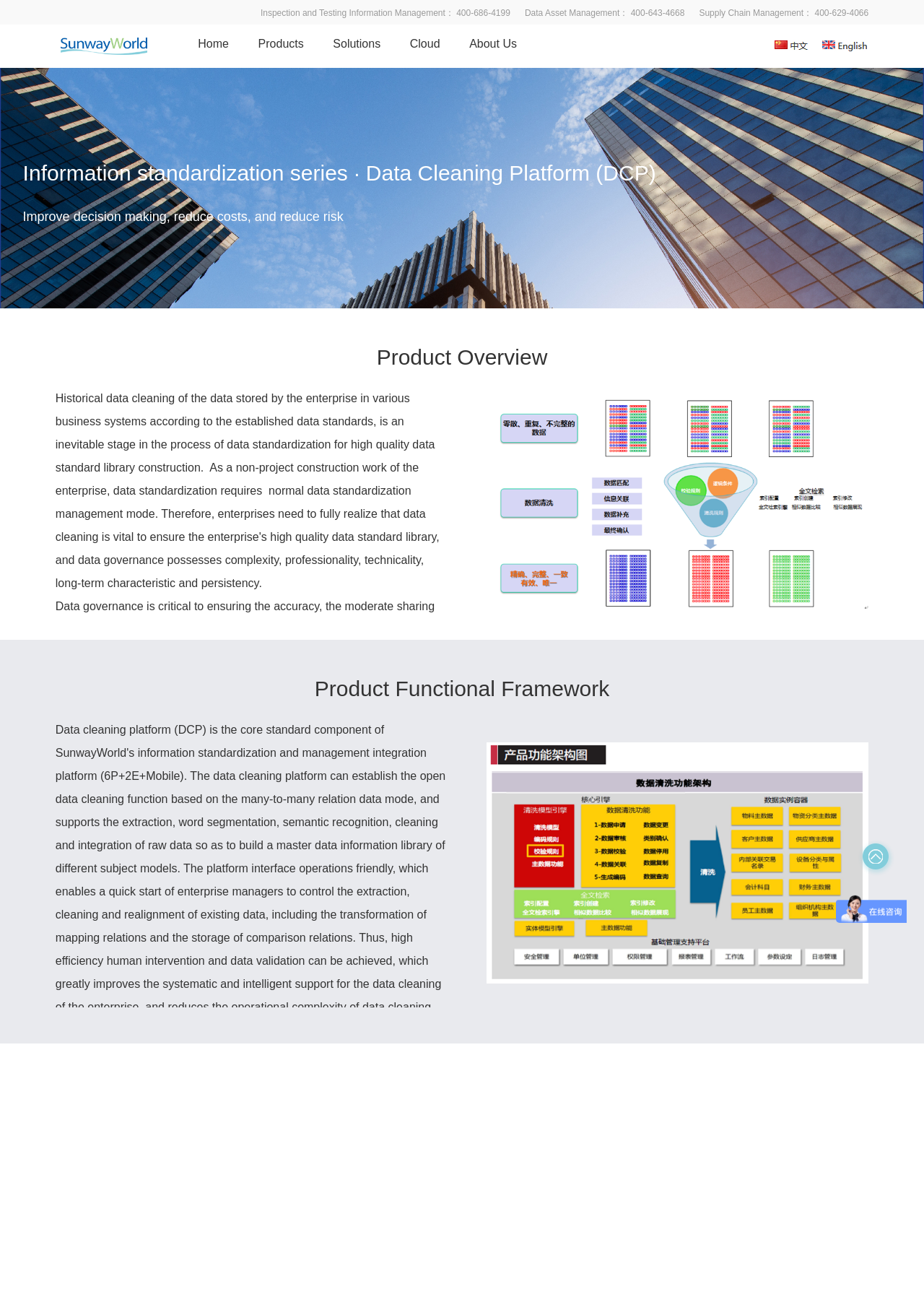Provide your answer in a single word or phrase: 
What is the name of the platform?

Data Cleaning Platform (DCP)